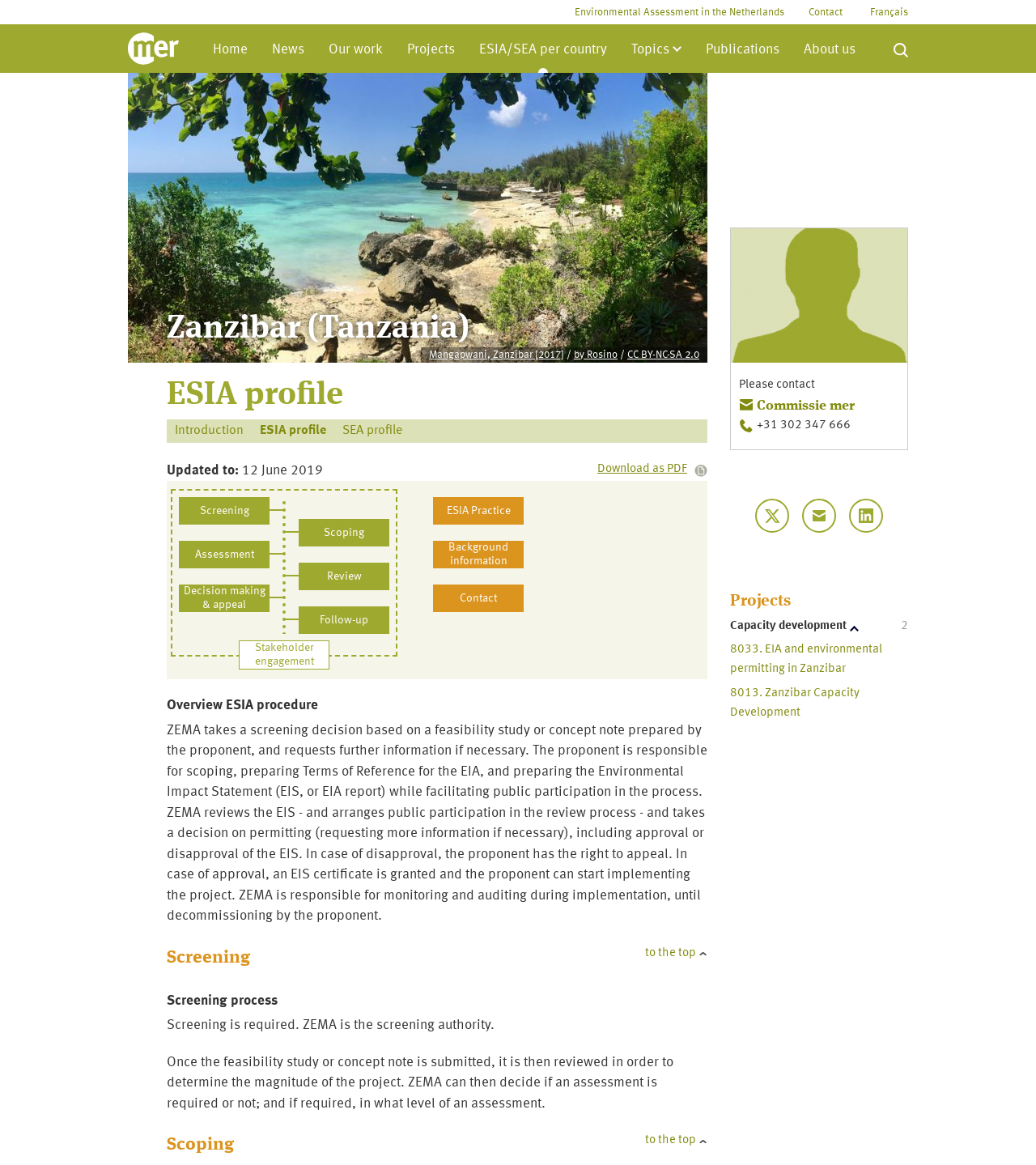Pinpoint the bounding box coordinates of the clickable element needed to complete the instruction: "Download the PDF". The coordinates should be provided as four float numbers between 0 and 1: [left, top, right, bottom].

[0.577, 0.395, 0.683, 0.411]